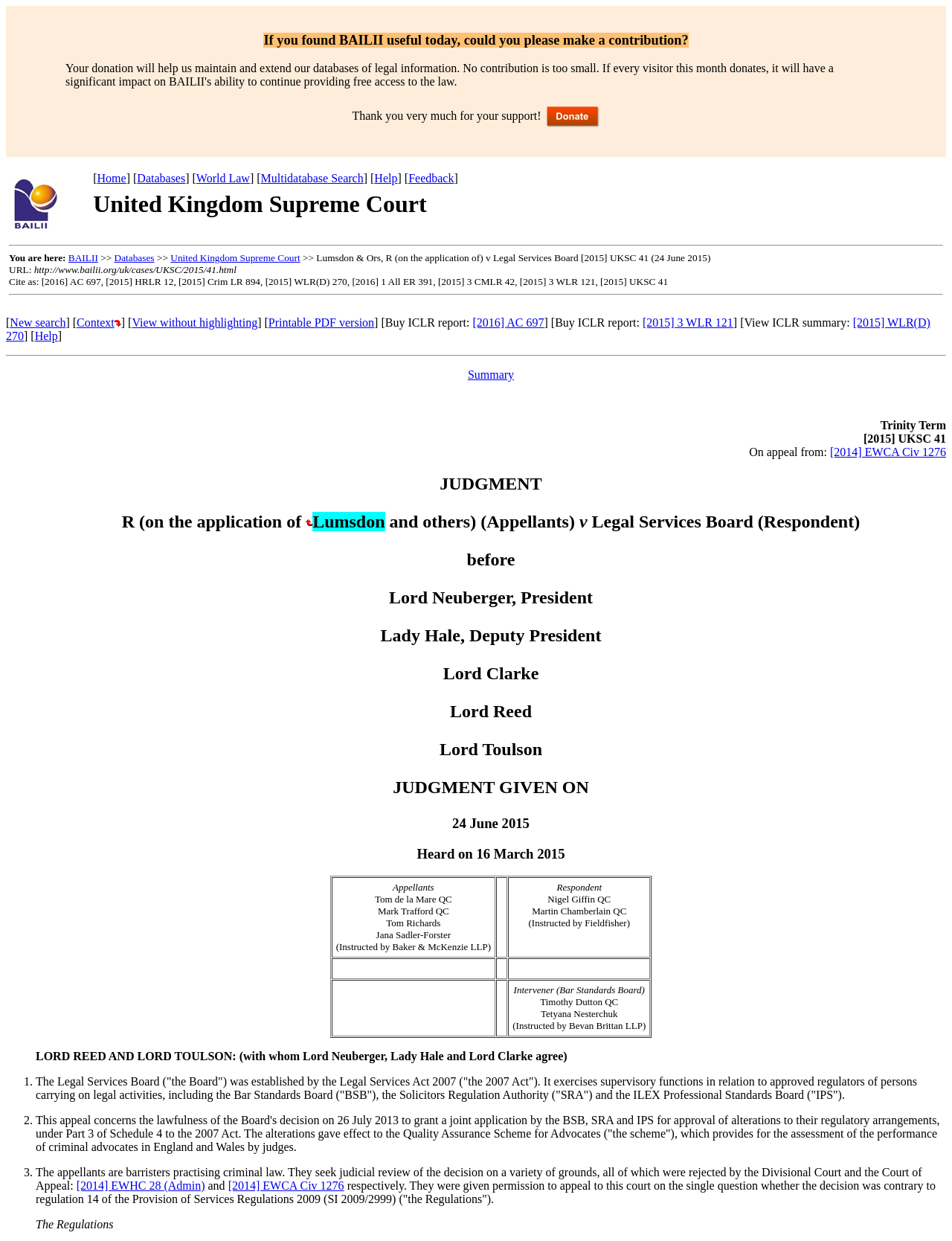Who are the appellants in the case?
Refer to the screenshot and respond with a concise word or phrase.

Lumsdon and others